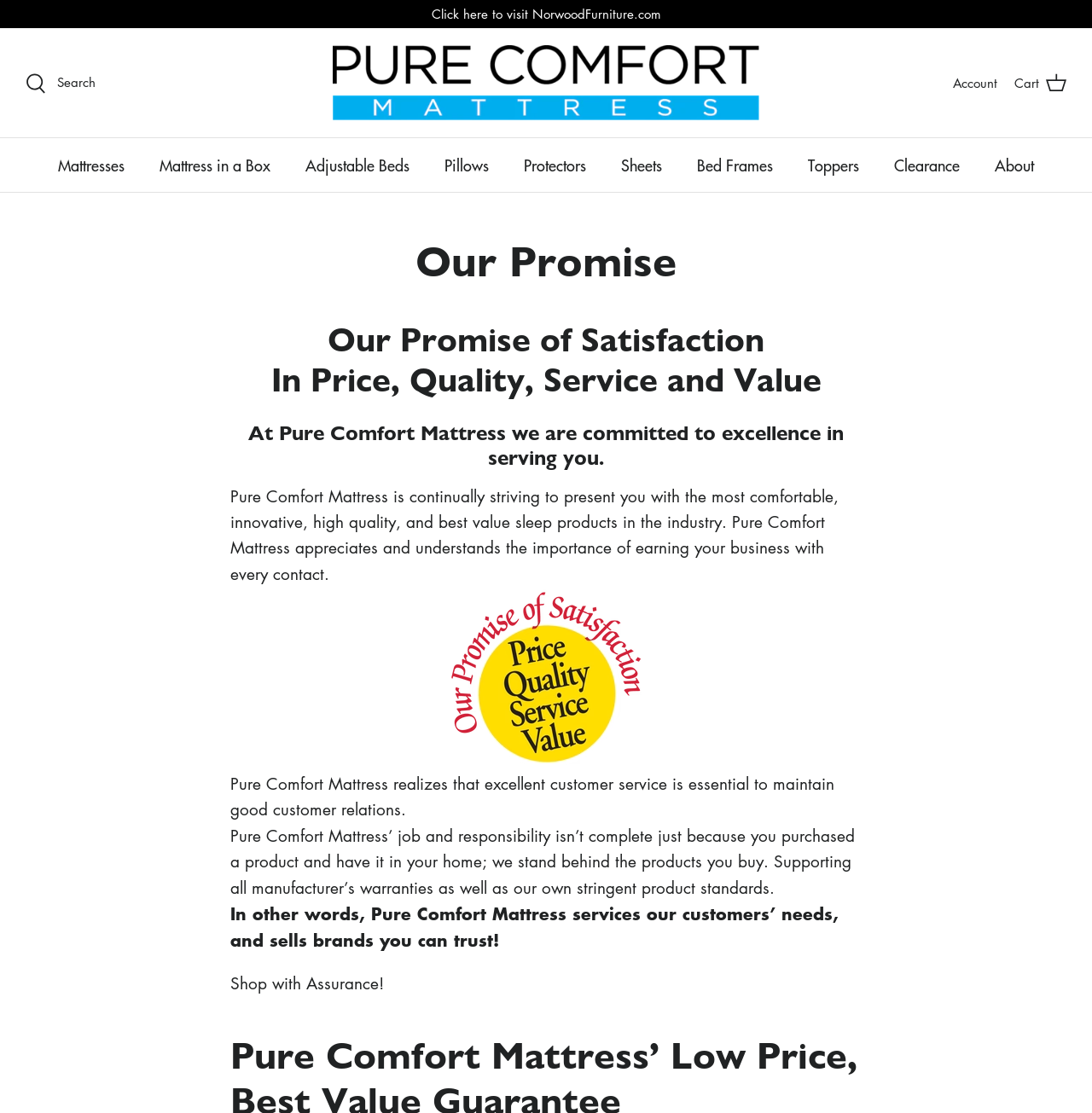What is Pure Comfort Mattress committed to?
Respond to the question with a single word or phrase according to the image.

Excellence in serving customers